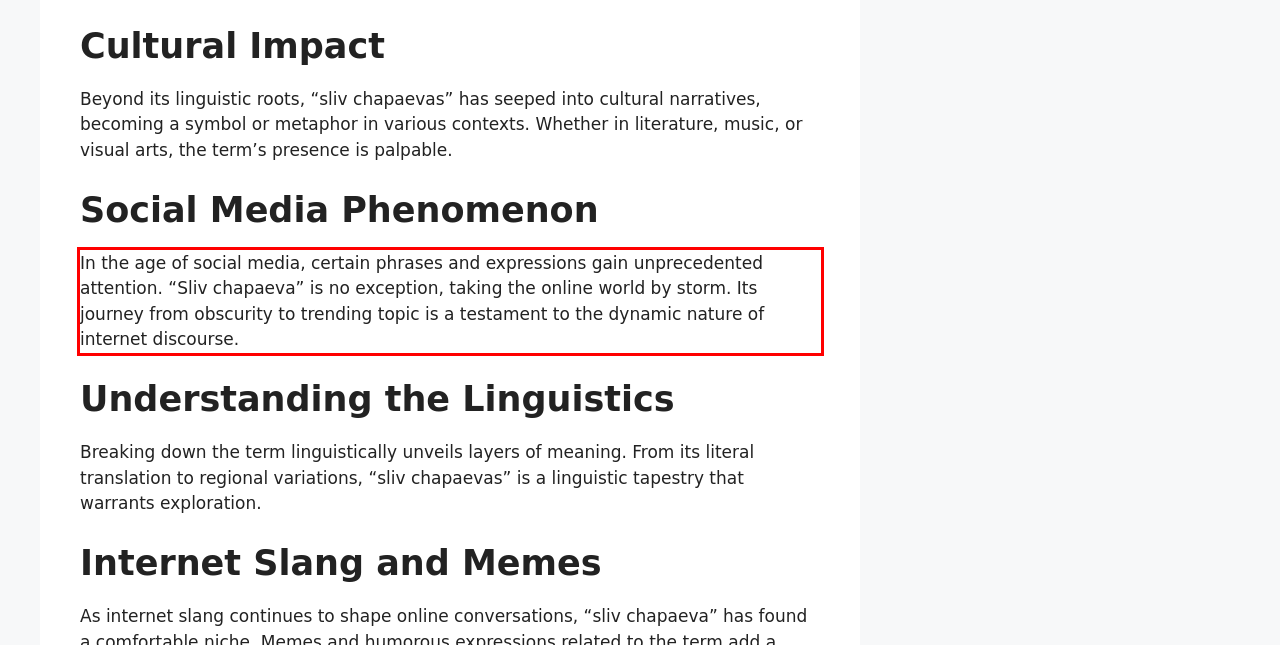Please identify and extract the text content from the UI element encased in a red bounding box on the provided webpage screenshot.

In the age of social media, certain phrases and expressions gain unprecedented attention. “Sliv chapaeva” is no exception, taking the online world by storm. Its journey from obscurity to trending topic is a testament to the dynamic nature of internet discourse.